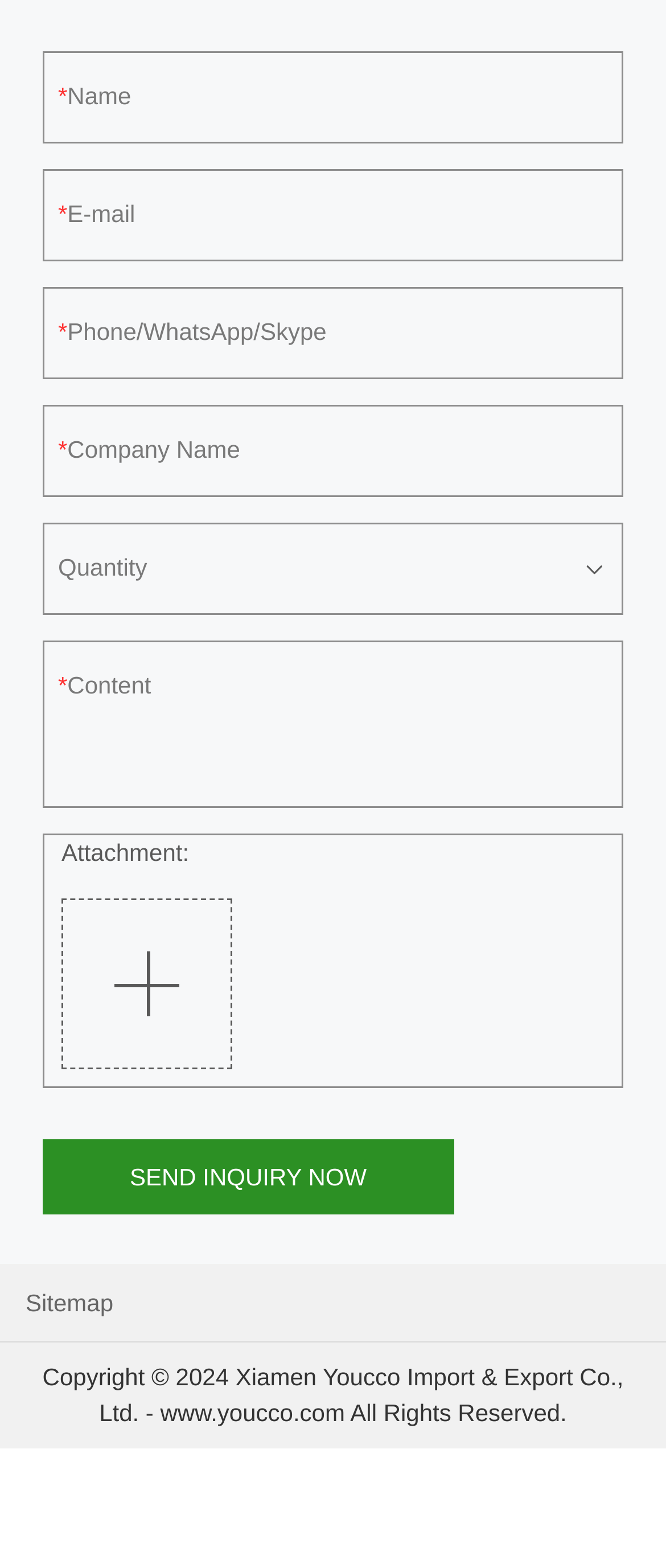Can you identify the bounding box coordinates of the clickable region needed to carry out this instruction: 'Input your email'? The coordinates should be four float numbers within the range of 0 to 1, stated as [left, top, right, bottom].

[0.087, 0.135, 0.913, 0.157]